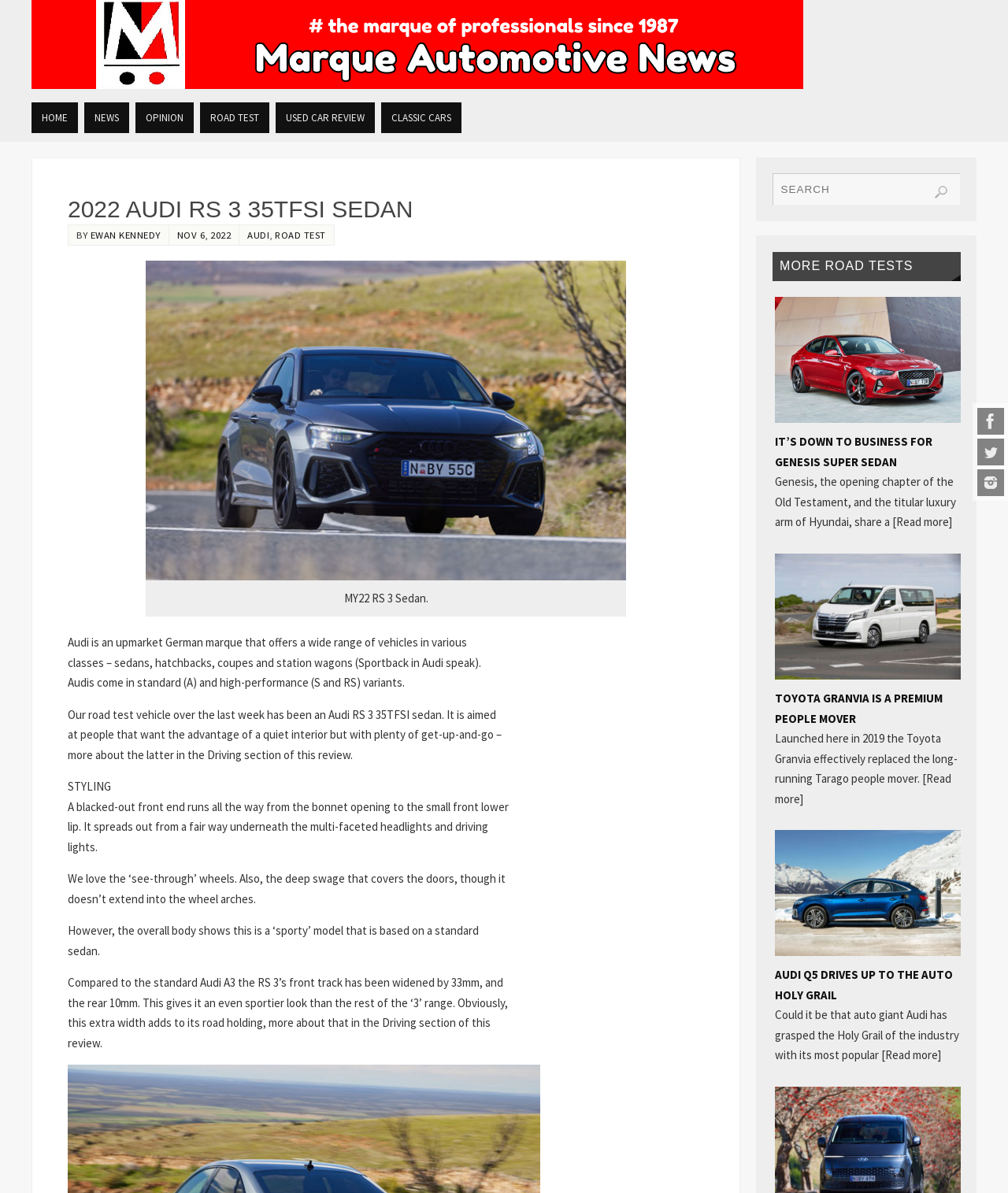Please identify the coordinates of the bounding box that should be clicked to fulfill this instruction: "Search for something".

[0.766, 0.145, 0.953, 0.172]